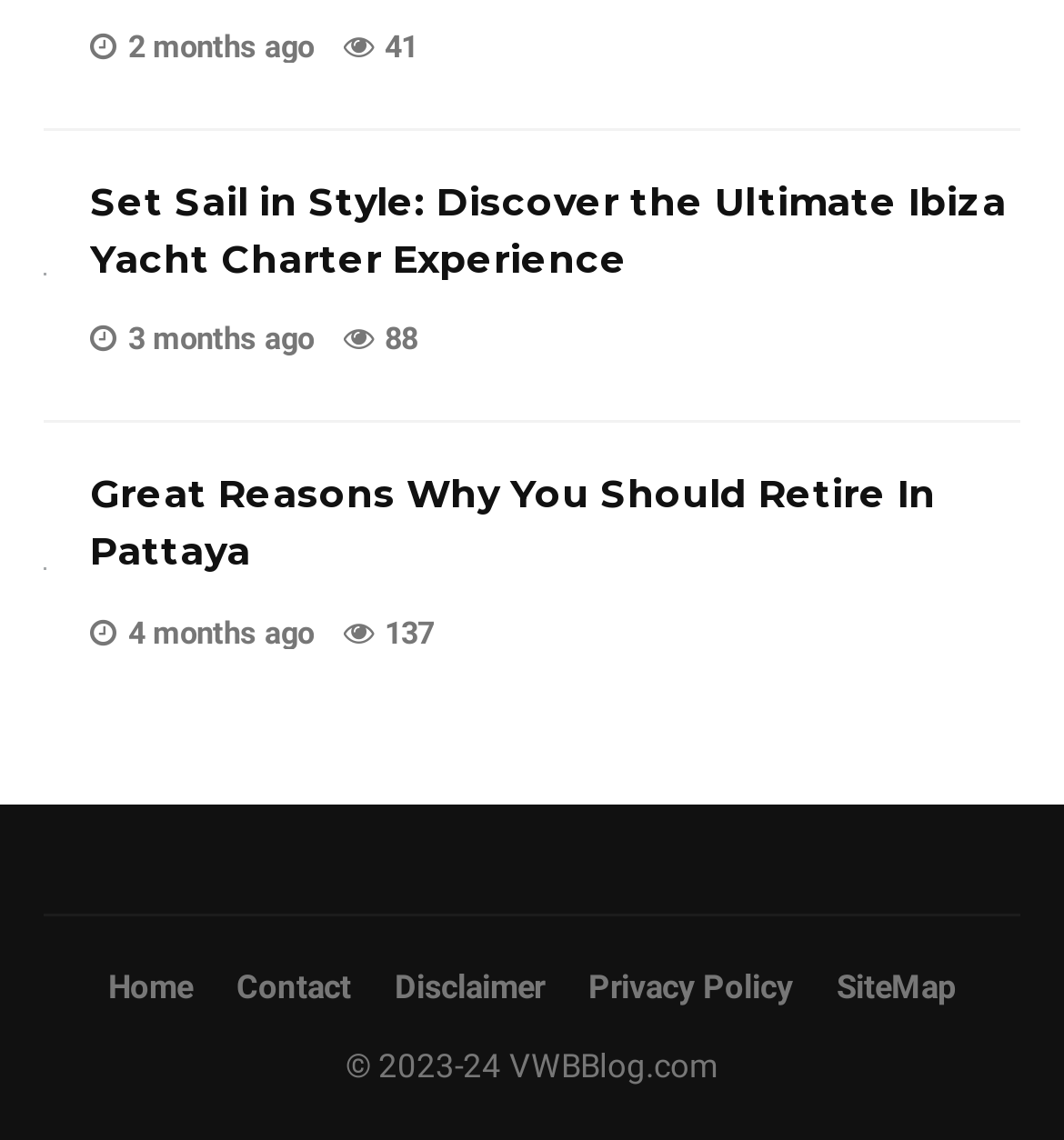What is the purpose of the links at the bottom of the webpage?
Utilize the image to construct a detailed and well-explained answer.

The links at the bottom of the webpage, such as 'Home', 'Contact', 'Disclaimer', etc., are likely used for navigation and accessing different sections of the website.